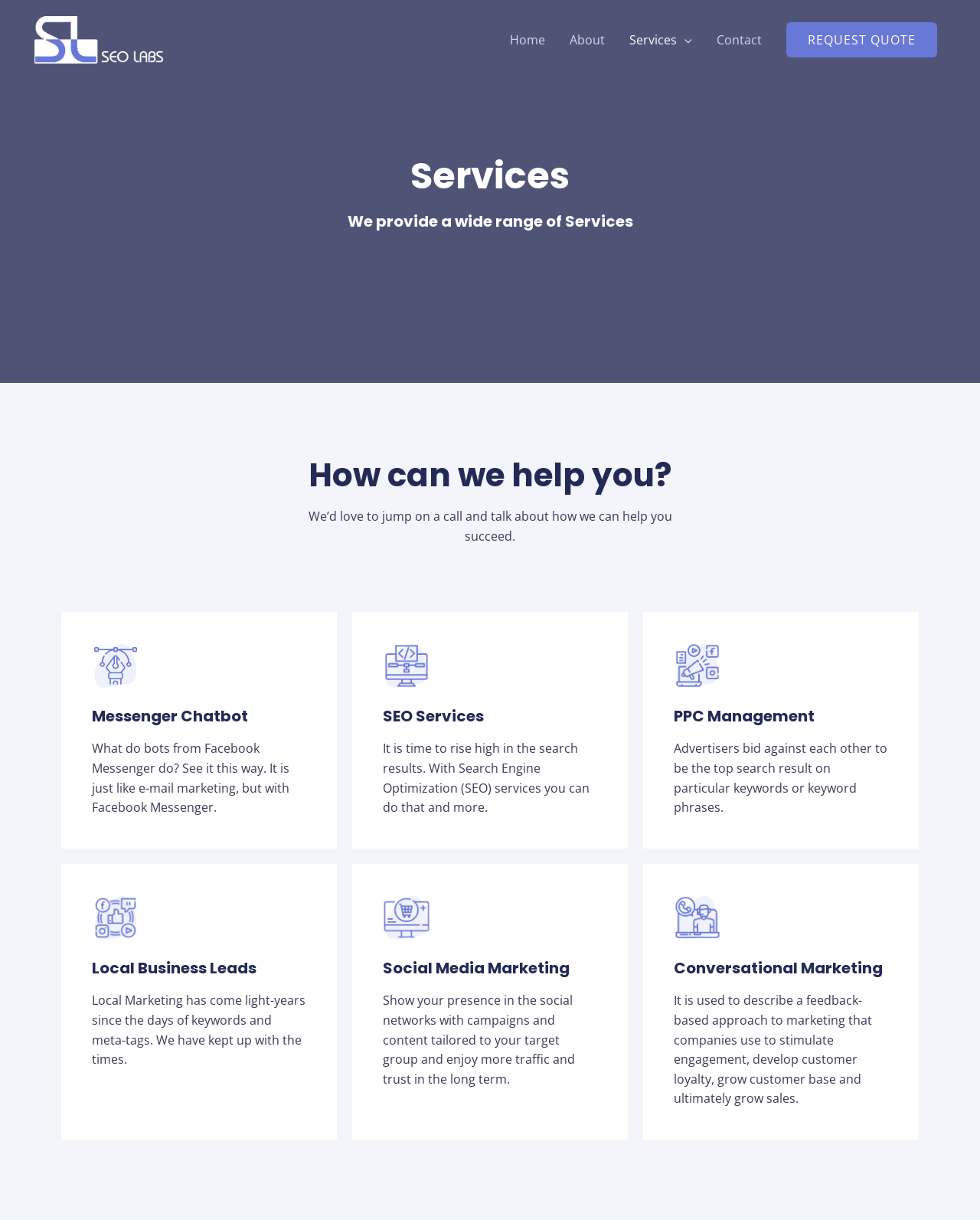Please determine the bounding box coordinates of the section I need to click to accomplish this instruction: "Click on the 'REQUEST QUOTE' link".

[0.802, 0.018, 0.956, 0.047]